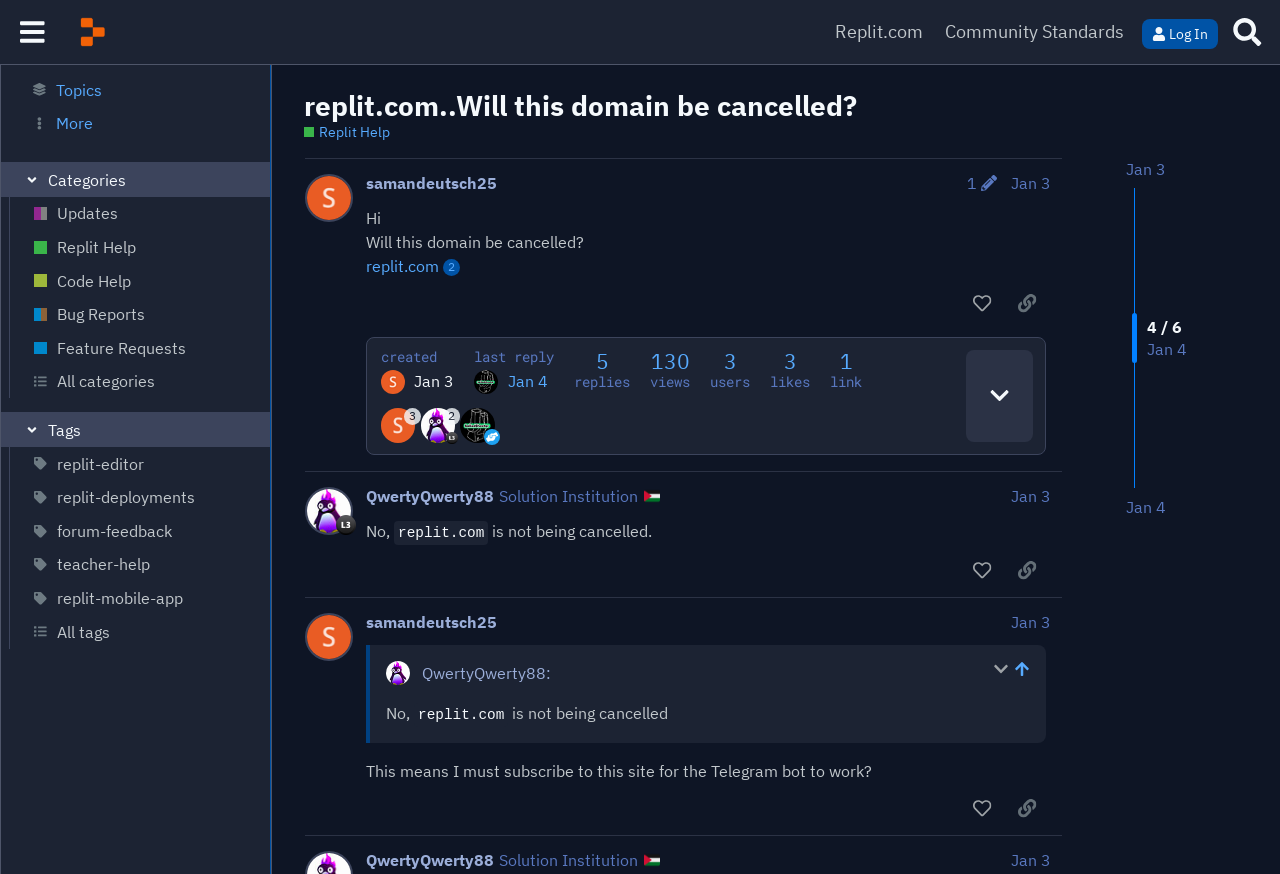Identify and extract the main heading of the webpage.

replit.com..Will this domain be cancelled?